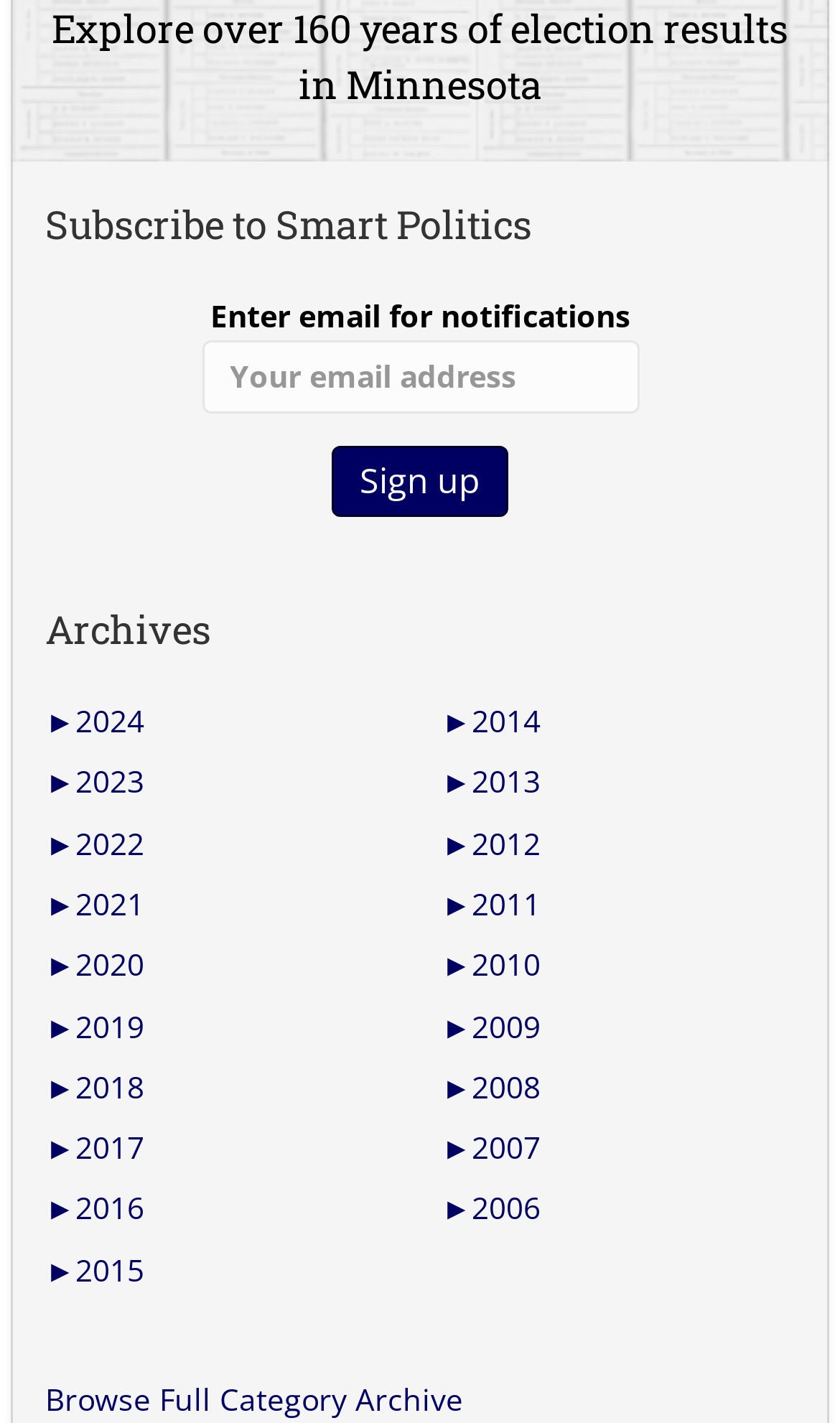Using the element description Browse Full Category Archive, predict the bounding box coordinates for the UI element. Provide the coordinates in (top-left x, top-left y, bottom-right x, bottom-right y) format with values ranging from 0 to 1.

[0.054, 0.969, 0.551, 0.998]